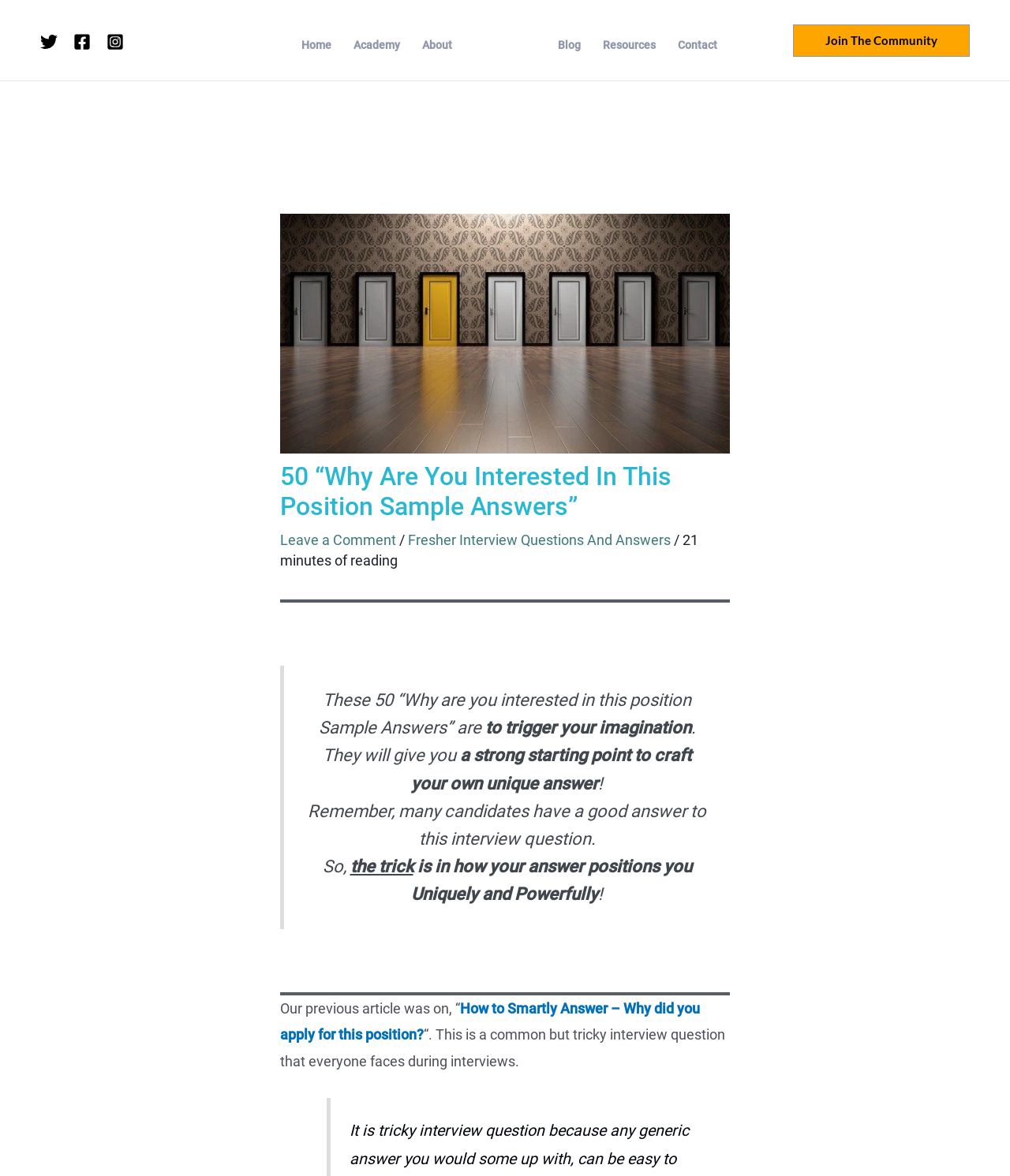Locate the bounding box coordinates of the clickable area needed to fulfill the instruction: "Read the article about Fresher Interview Questions And Answers".

[0.404, 0.452, 0.664, 0.466]